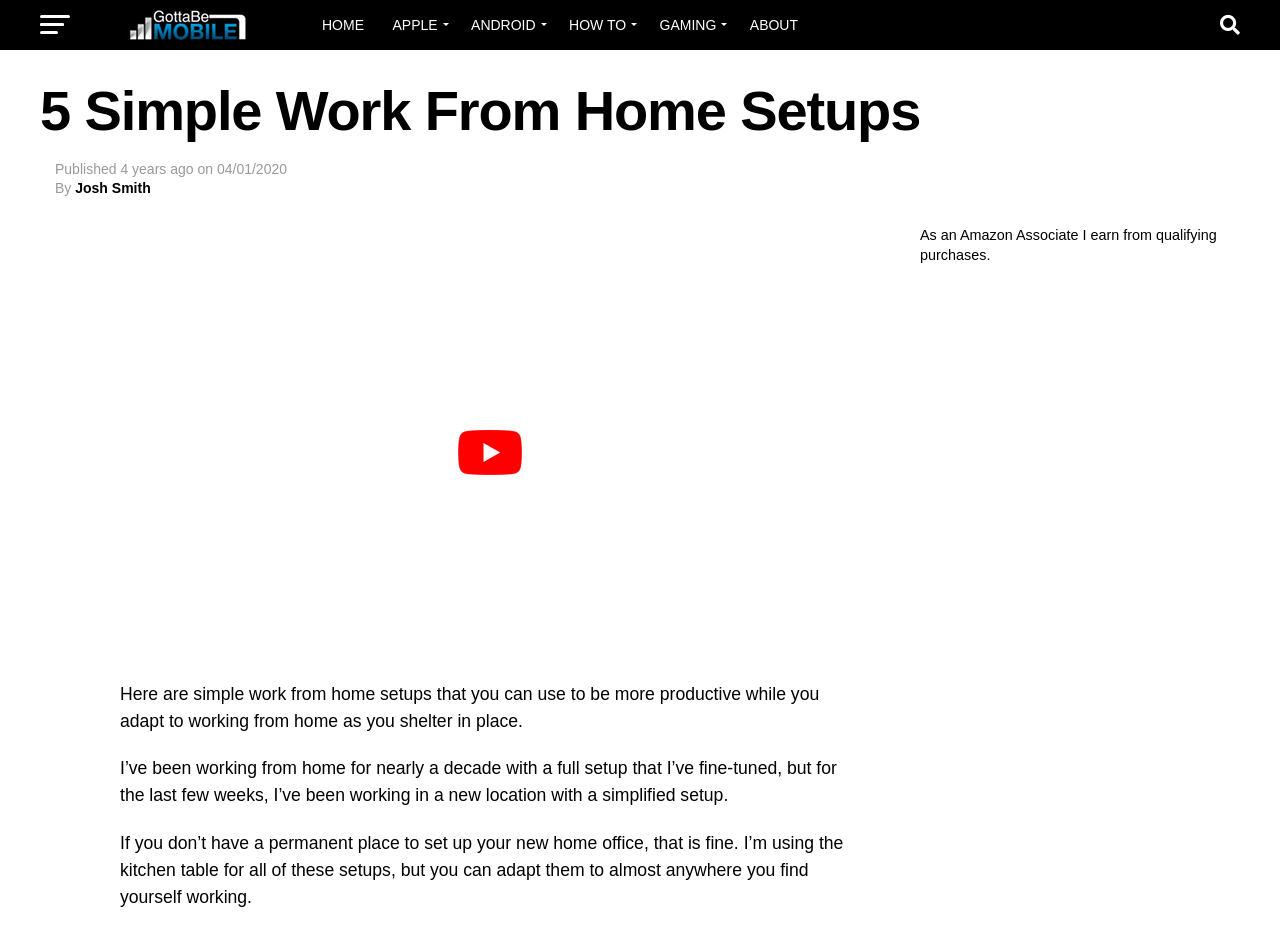Locate the primary headline on the webpage and provide its text.

5 Simple Work From Home Setups